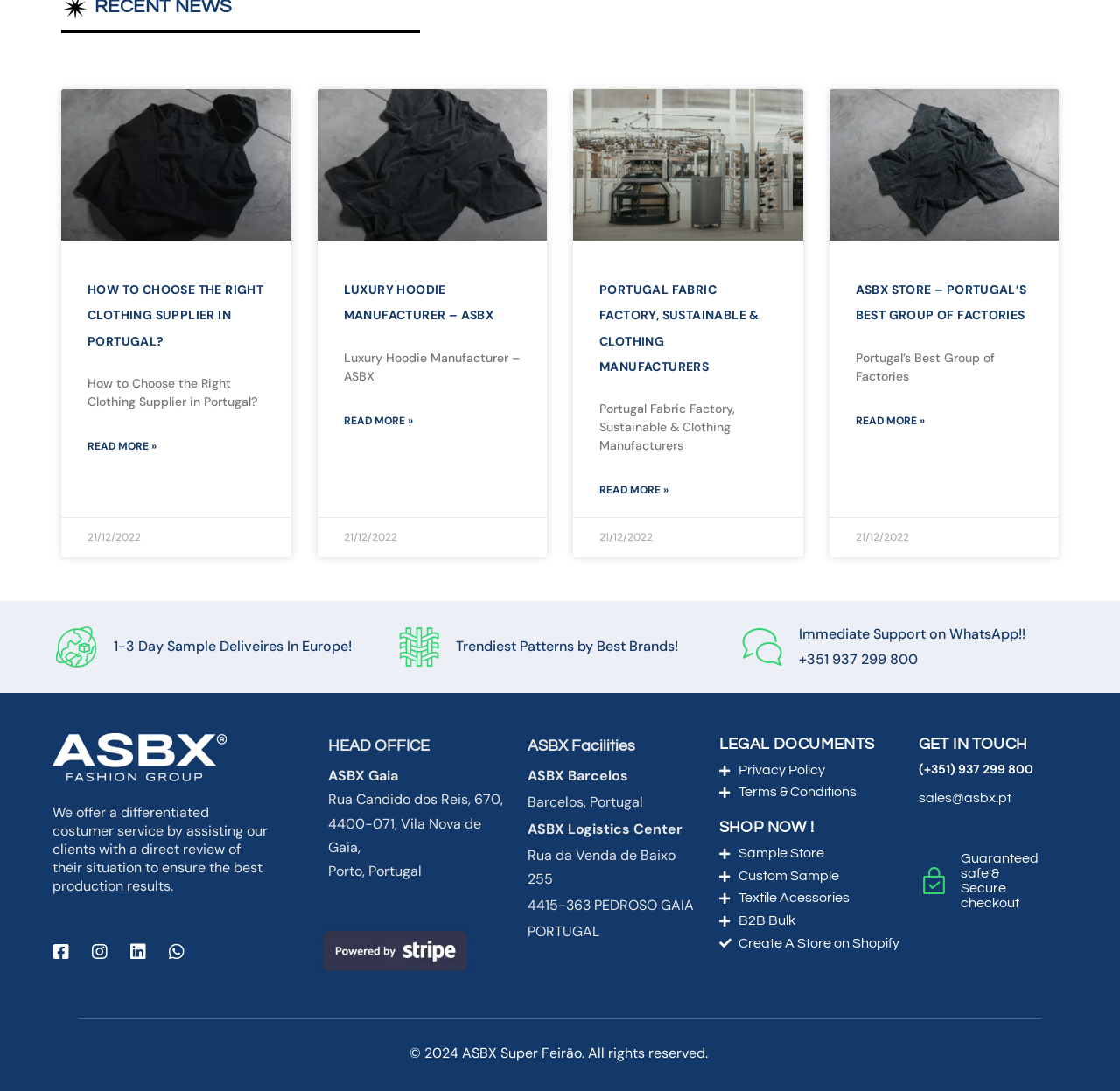What is the purpose of the 'Sample Store' link?
Please provide a comprehensive answer based on the visual information in the image.

Based on the context of the webpage, I infer that the 'Sample Store' link is intended to allow users to access or purchase sample products, possibly related to clothing or textiles. This link is located in the 'SHOP NOW!' section, which suggests that it is a call-to-action for users to explore or buy sample products.